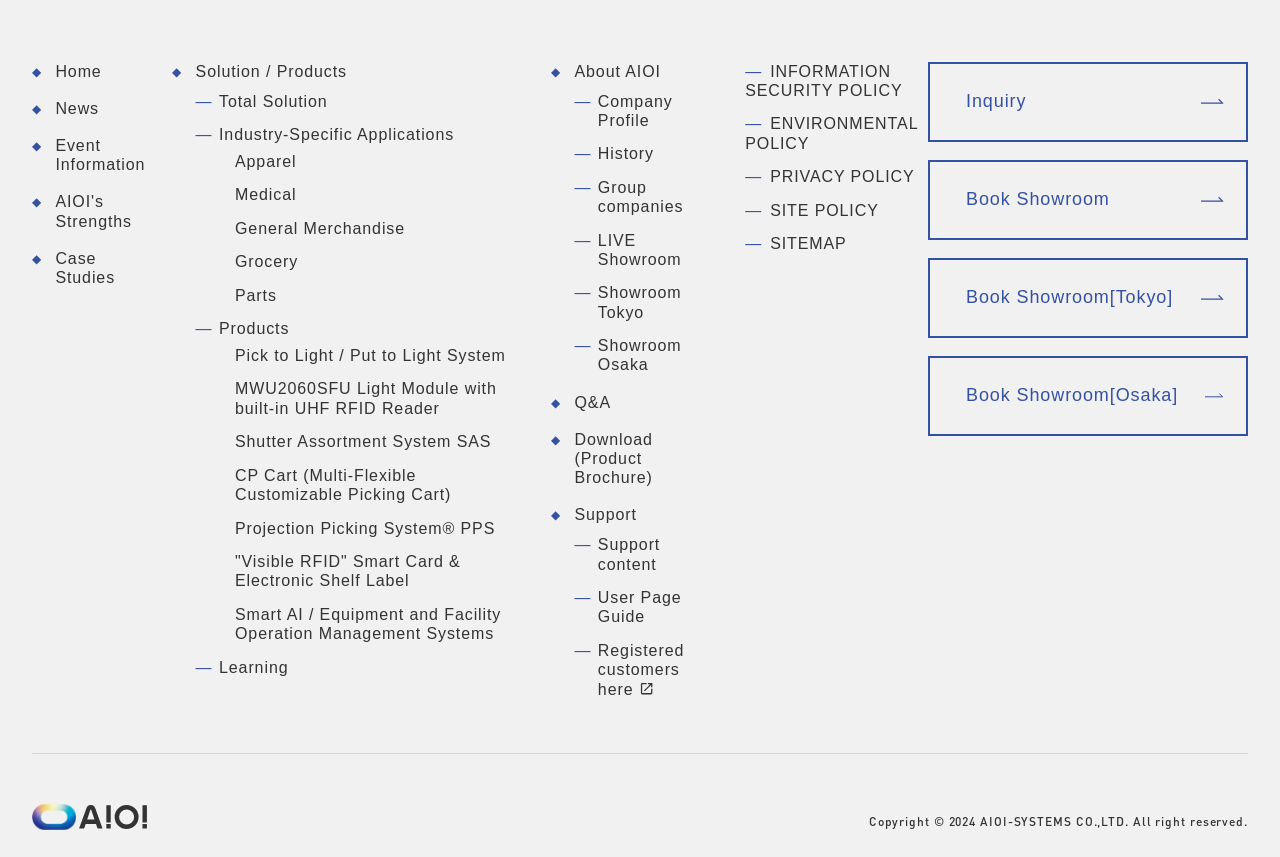What is the 'Learning' section about?
From the screenshot, provide a brief answer in one word or phrase.

About AIOI's learning resources